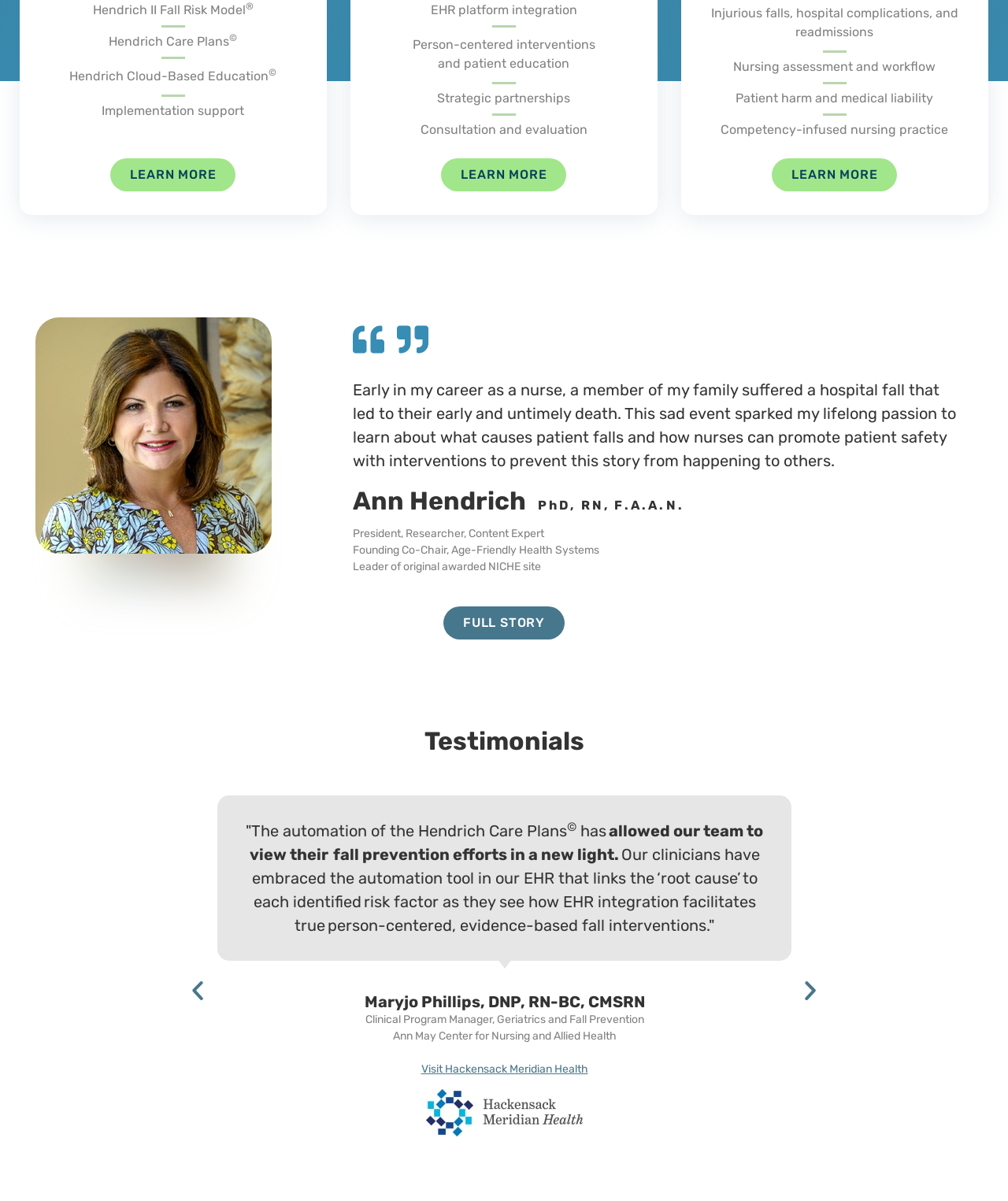Given the element description, predict the bounding box coordinates in the format (top-left x, top-left y, bottom-right x, bottom-right y), using floating point numbers between 0 and 1: Visit Hackensack Meridian Health

[0.417, 0.885, 0.583, 0.896]